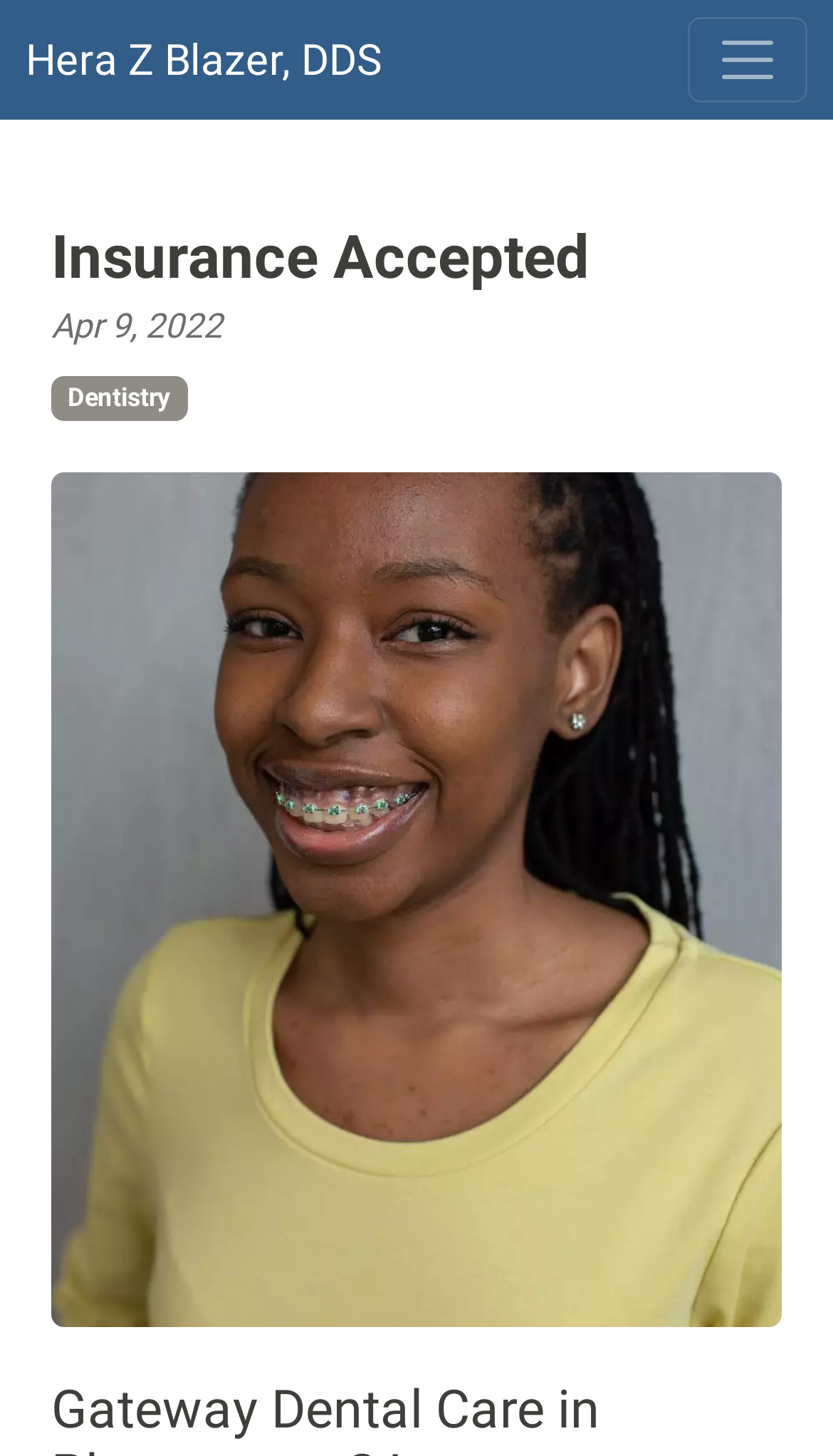Provide the bounding box coordinates of the HTML element described by the text: "aria-label="Toggle navigation"".

[0.826, 0.012, 0.969, 0.07]